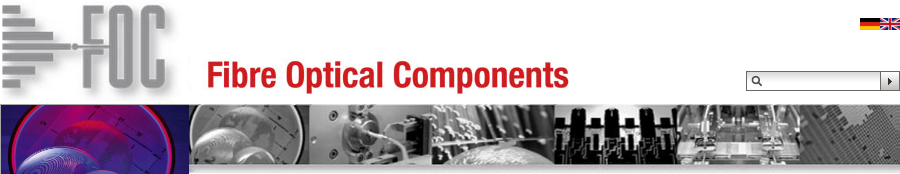What is the color of the spectrum design?
Could you please answer the question thoroughly and with as much detail as possible?

The graphical element to the left of the text features a blue and red spectrum design, which possibly symbolizes the optical components' connection to light and precision.